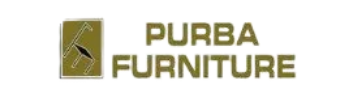Reply to the question with a single word or phrase:
What type of furniture is illustrated in the logo?

A chair